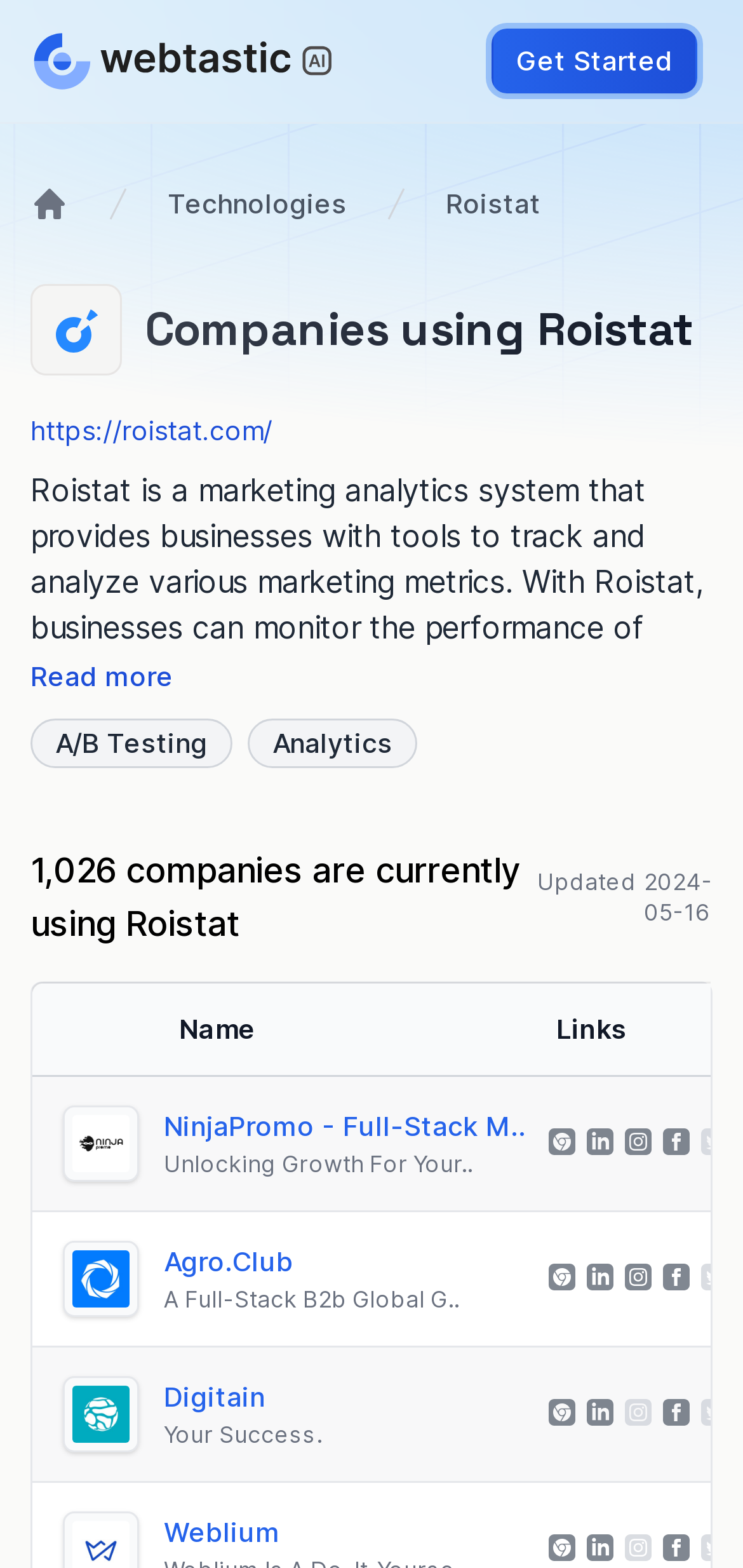How many companies are using Roistat?
Using the image as a reference, deliver a detailed and thorough answer to the question.

The answer can be found in the heading '1,026 companies are currently using Roistat' which is located in the middle of the webpage.